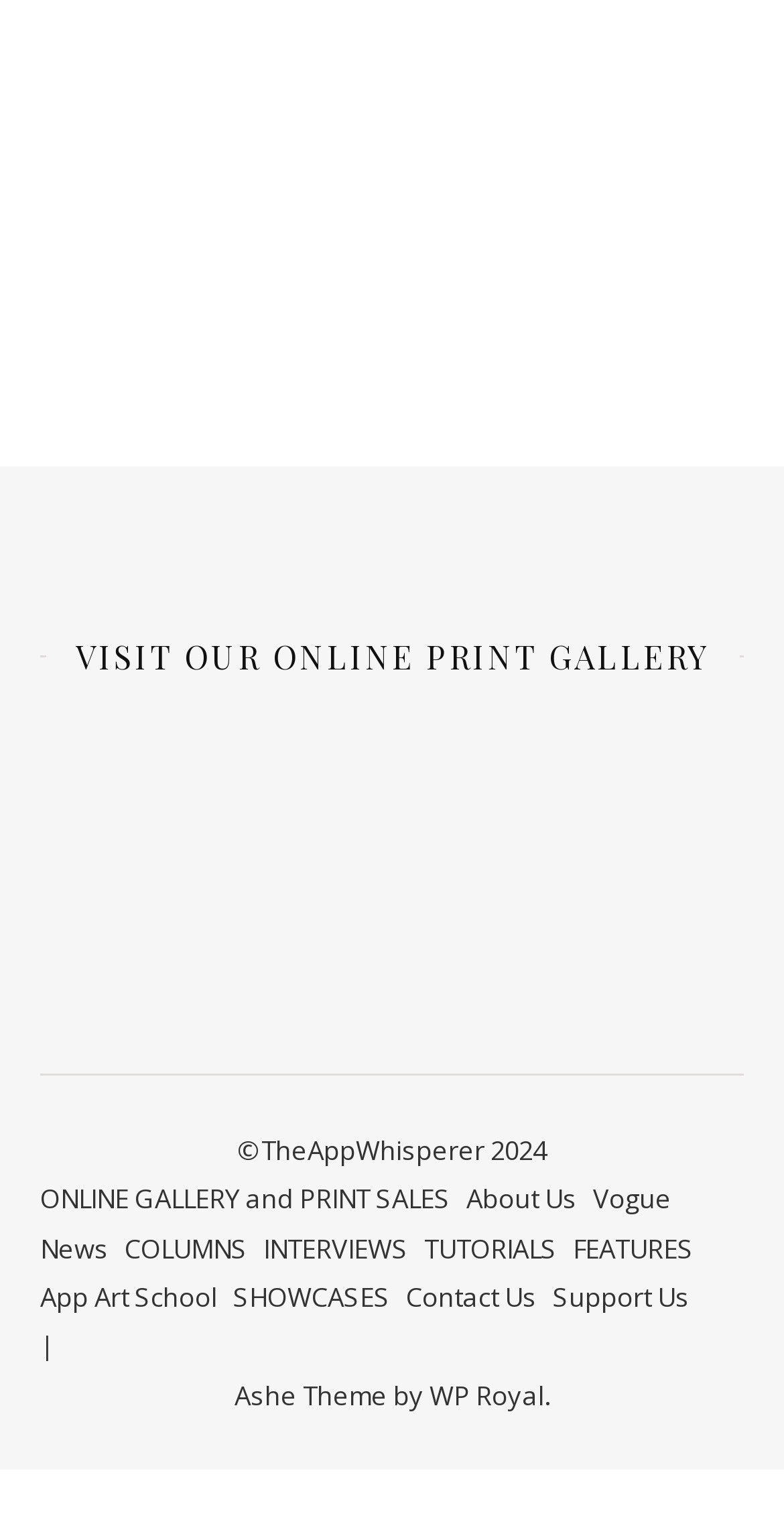How many sections are there in the main content area?
Give a one-word or short phrase answer based on the image.

2